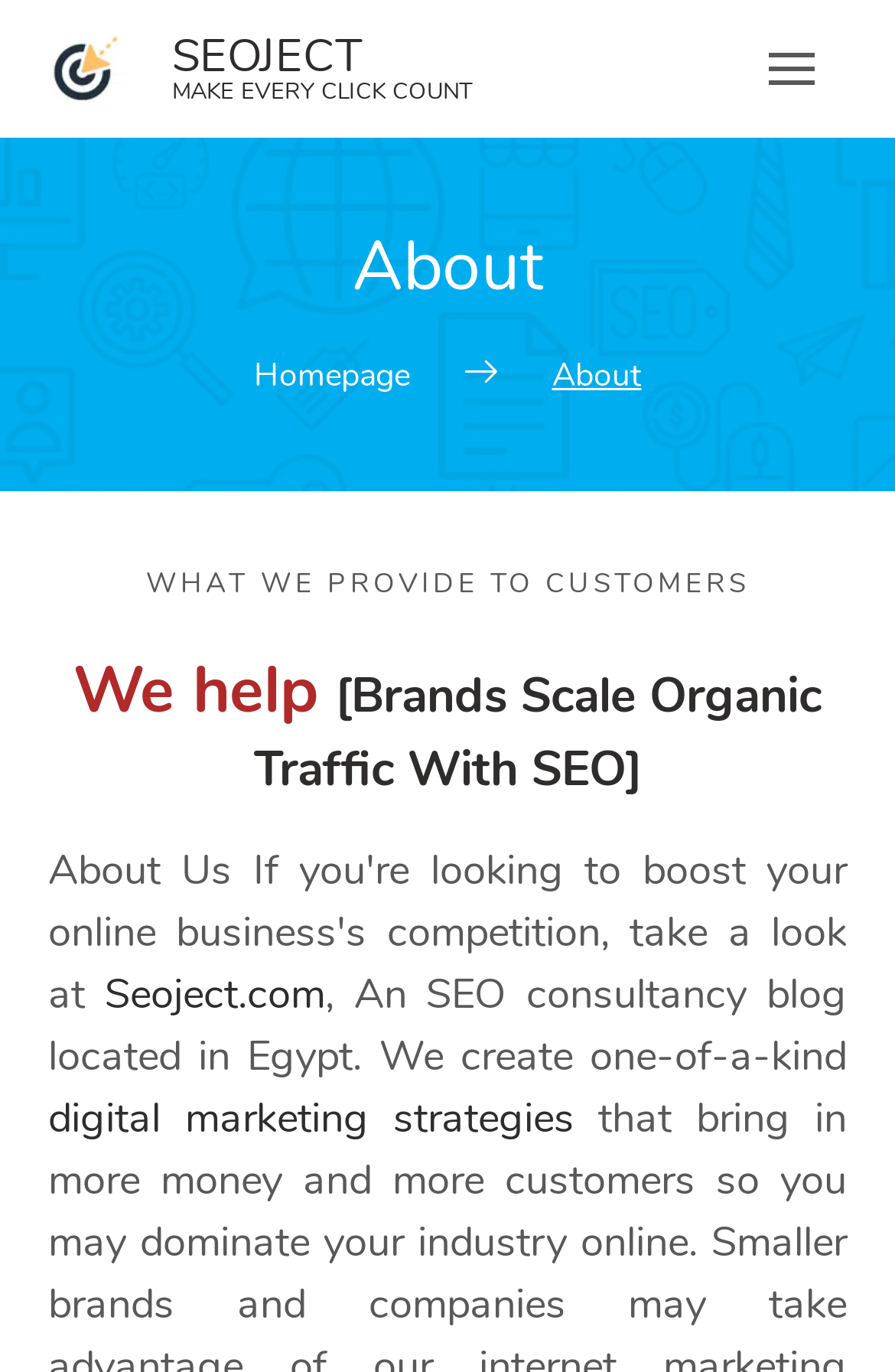What is the name of the consultancy blog?
Please provide a comprehensive answer based on the information in the image.

I found the answer by looking at the image element with the OCR text 'seoject' and the StaticText element with the text 'SEOJECT', which suggests that the name of the consultancy blog is Seoject.